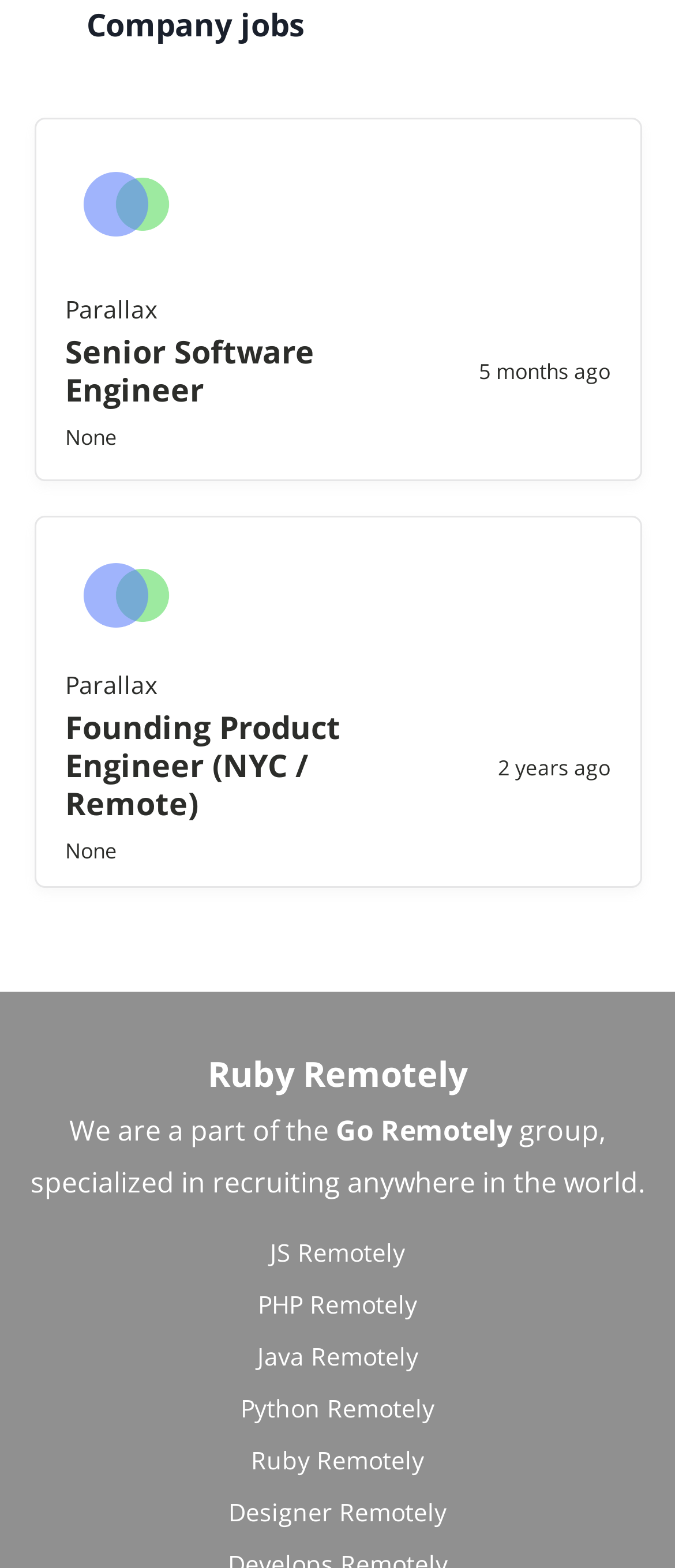Please identify the bounding box coordinates of the area that needs to be clicked to fulfill the following instruction: "Click on the 'Parallax' link."

[0.096, 0.186, 0.232, 0.207]